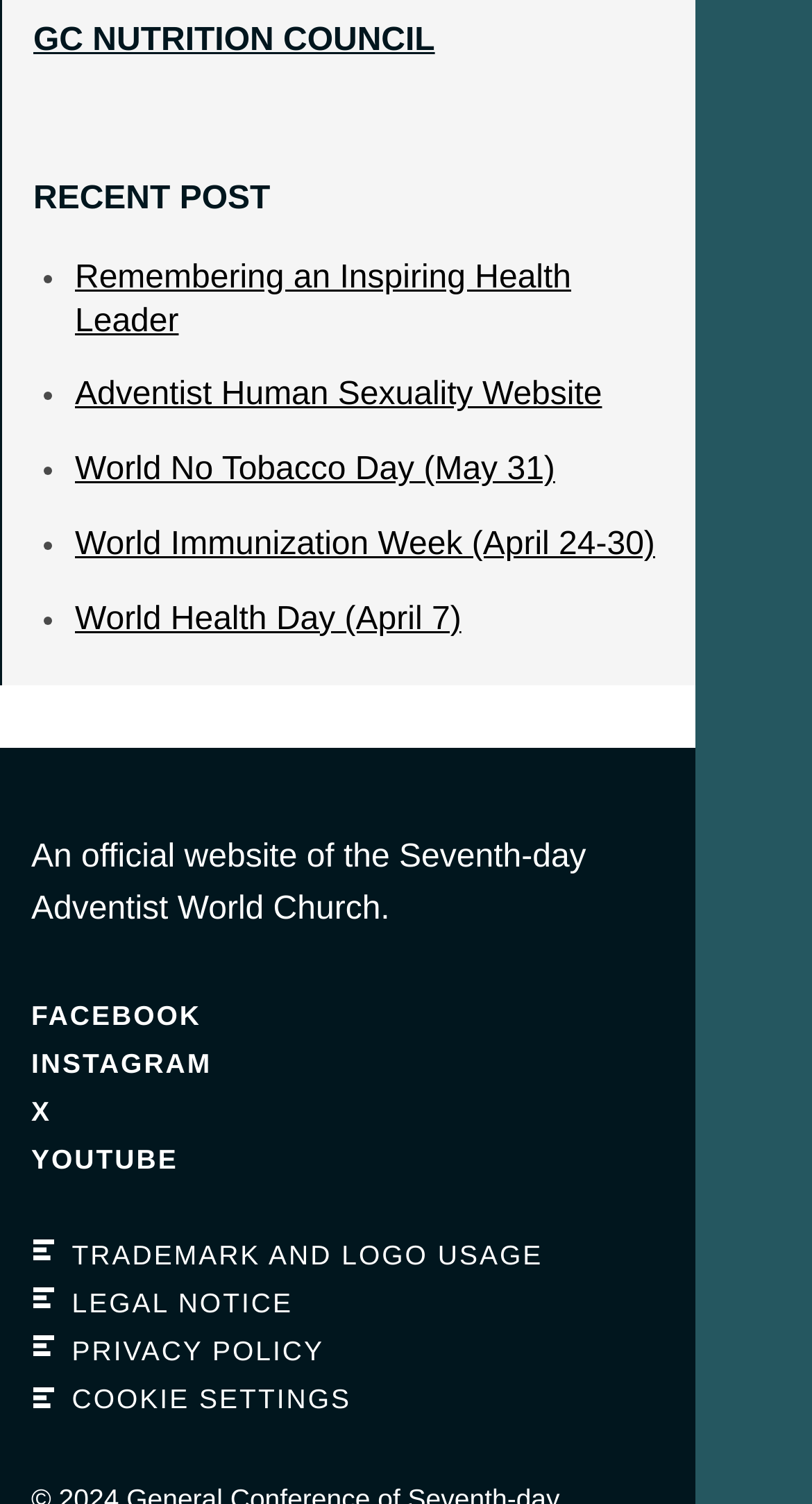What social media platforms are linked?
Analyze the screenshot and provide a detailed answer to the question.

The webpage has links to social media platforms at the bottom, which include FACEBOOK, INSTAGRAM, and YOUTUBE.